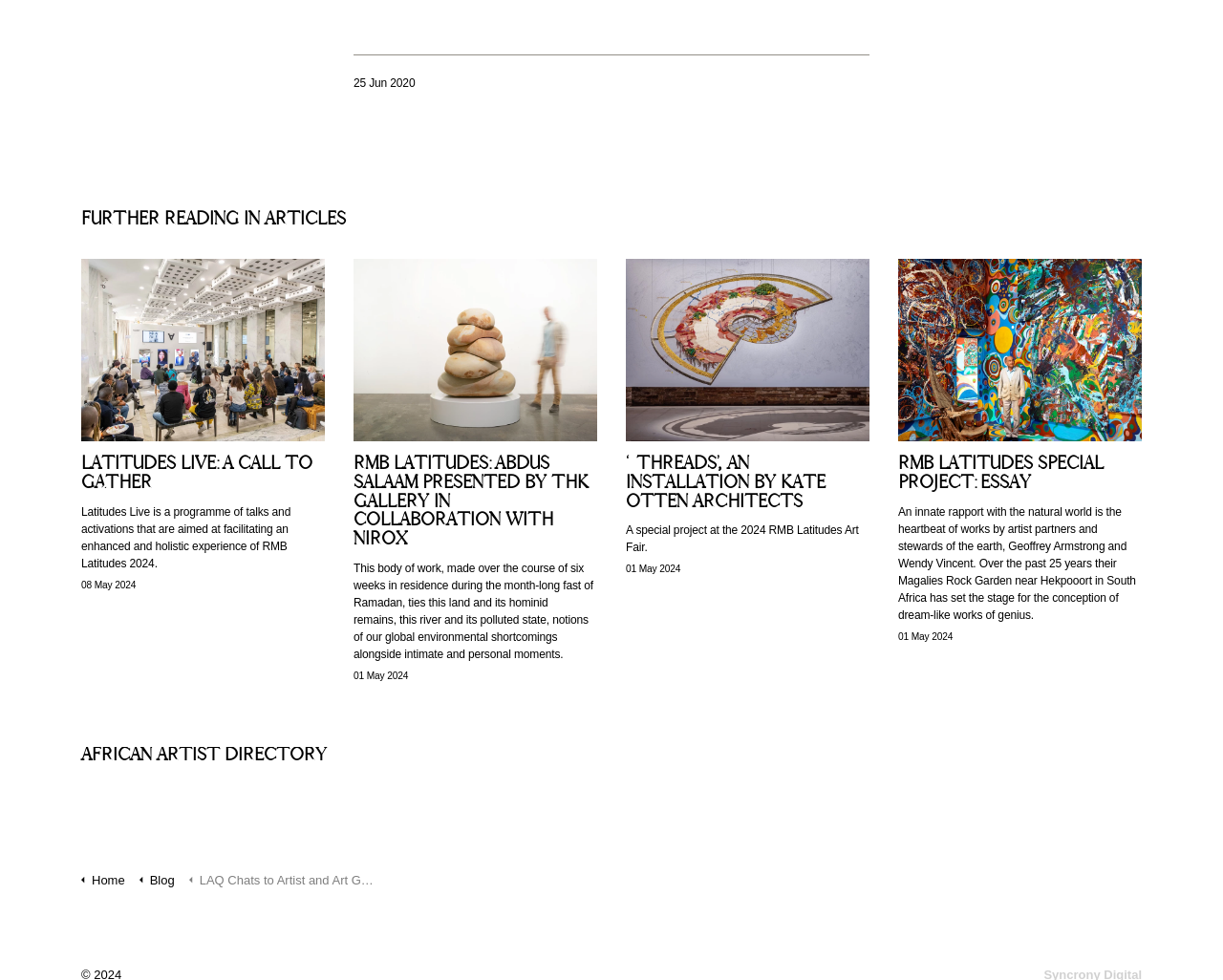Review the image closely and give a comprehensive answer to the question: What is the date of the Latitudes Live event?

I found the answer by looking at the text associated with the 'LATITUDES LIVE: A CALL TO GATHER' link, which mentions the date '08 May 2024'.